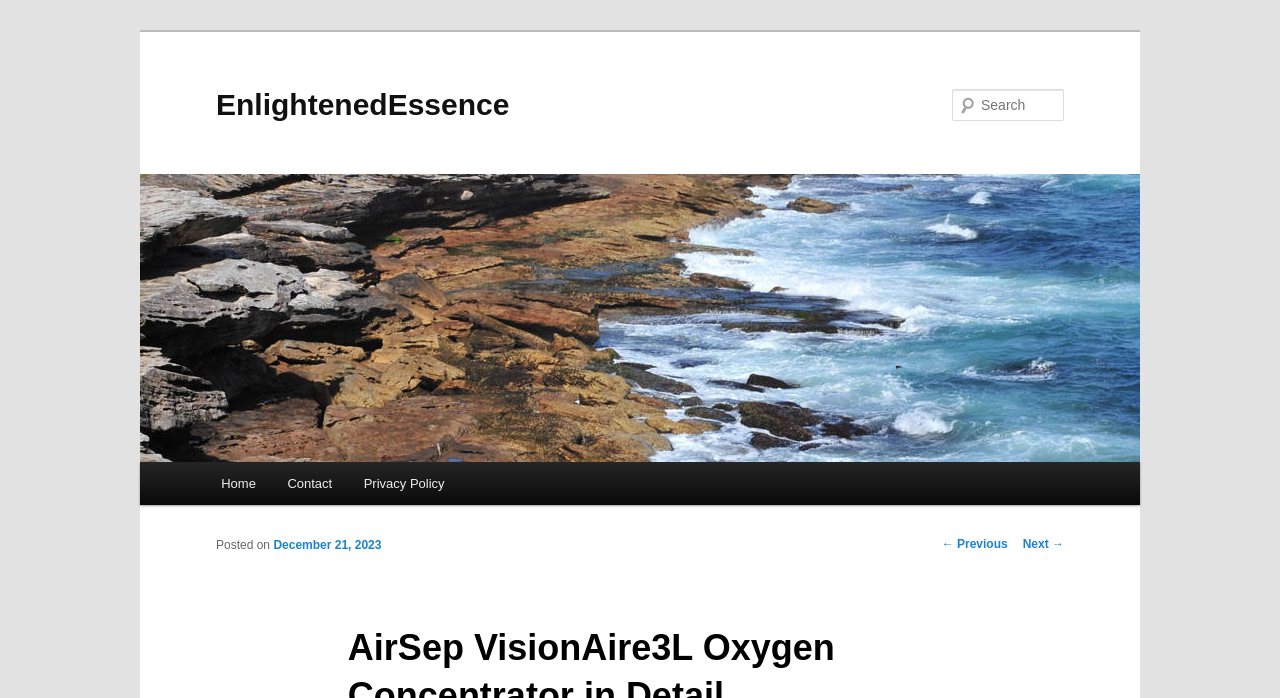Please provide a detailed answer to the question below by examining the image:
What is the function of the 'Skip to primary content' link?

The 'Skip to primary content' link is usually used to provide accessibility features for users with disabilities. It allows users to bypass the navigation and header sections and jump directly to the main content of the webpage, making it easier for them to access the information they need.